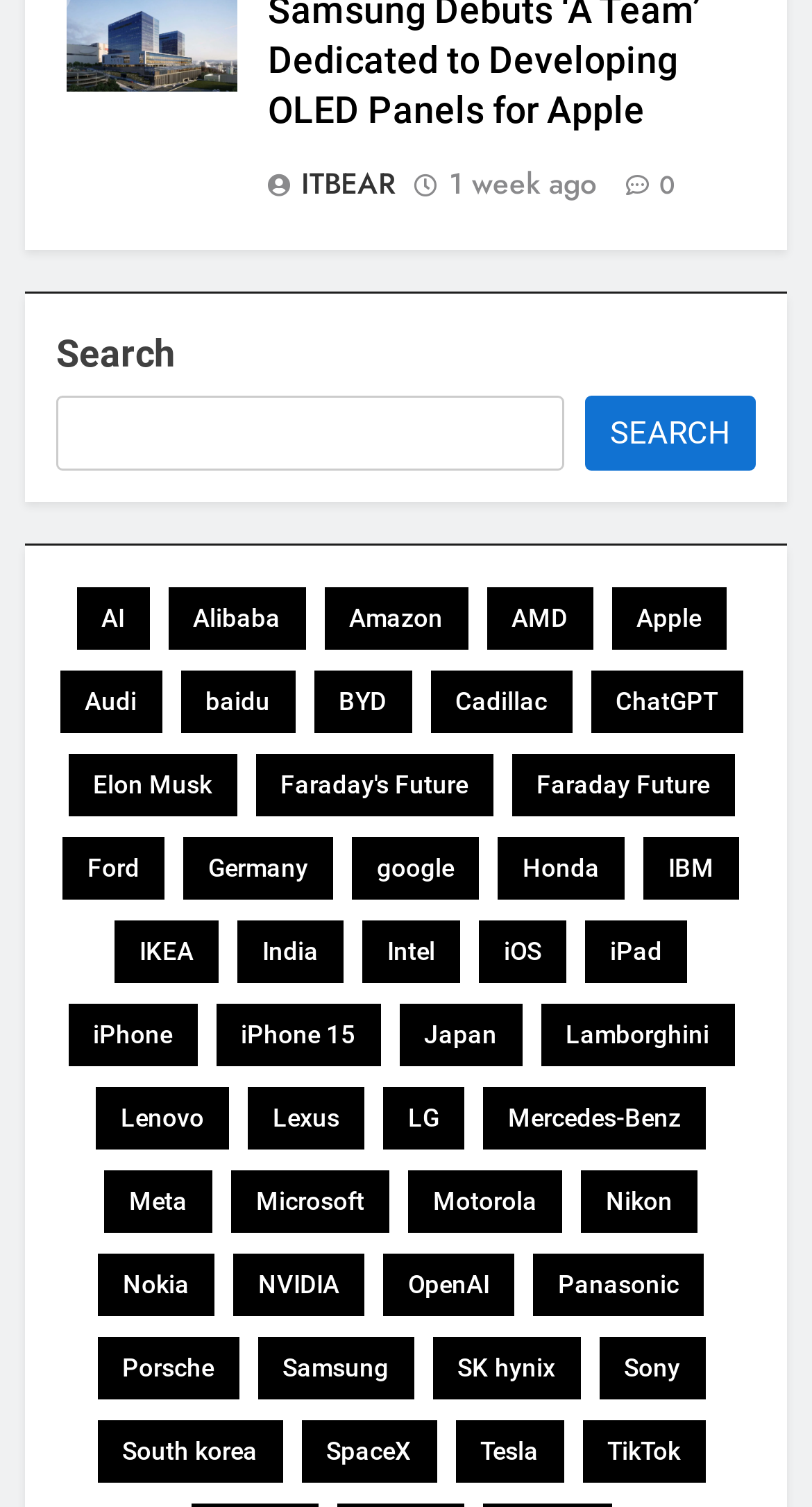Please find the bounding box coordinates of the element's region to be clicked to carry out this instruction: "View AI related items".

[0.094, 0.389, 0.183, 0.431]